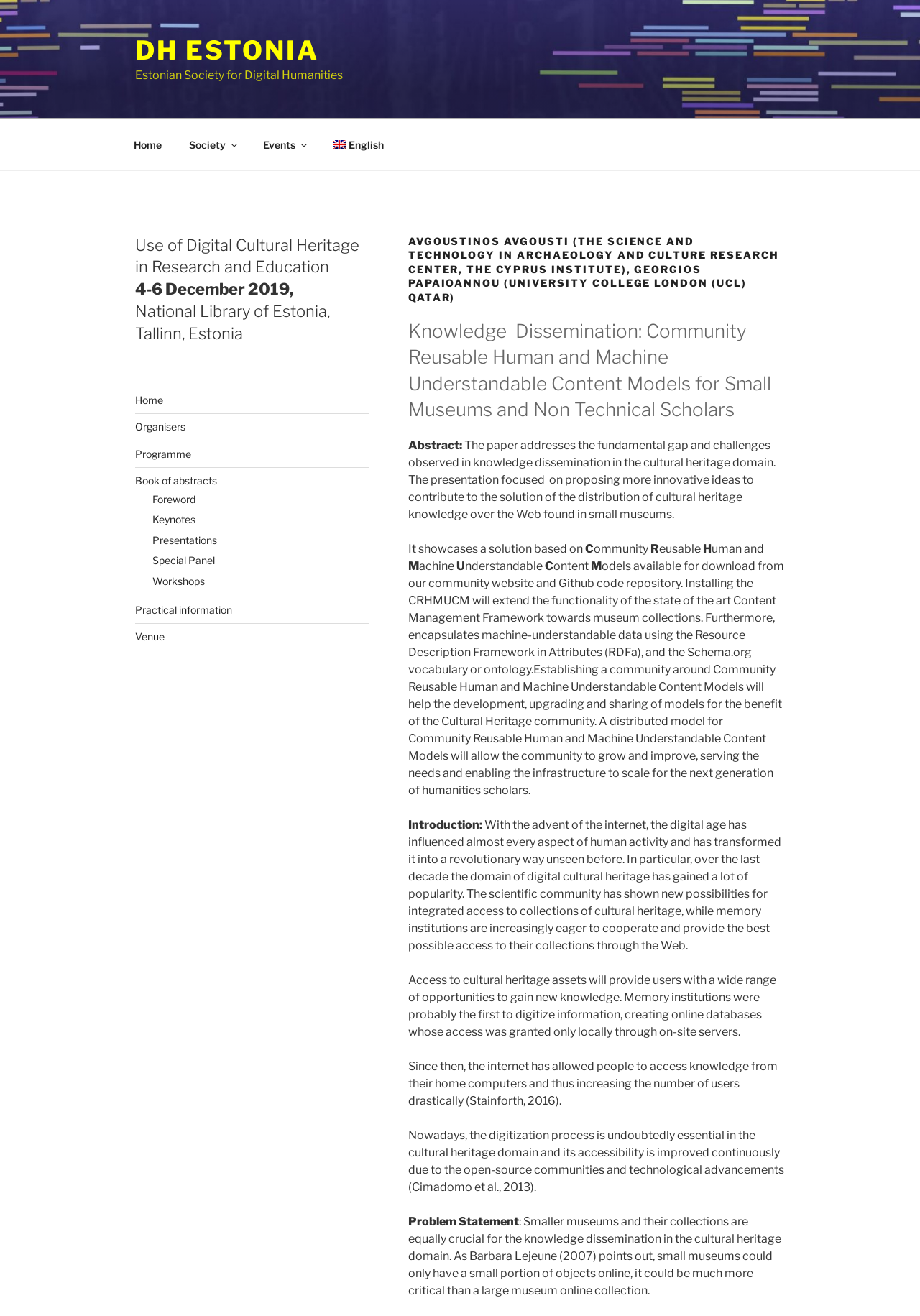Locate the bounding box coordinates of the clickable element to fulfill the following instruction: "Click on the 'Home' link in the top menu". Provide the coordinates as four float numbers between 0 and 1 in the format [left, top, right, bottom].

[0.131, 0.097, 0.189, 0.123]